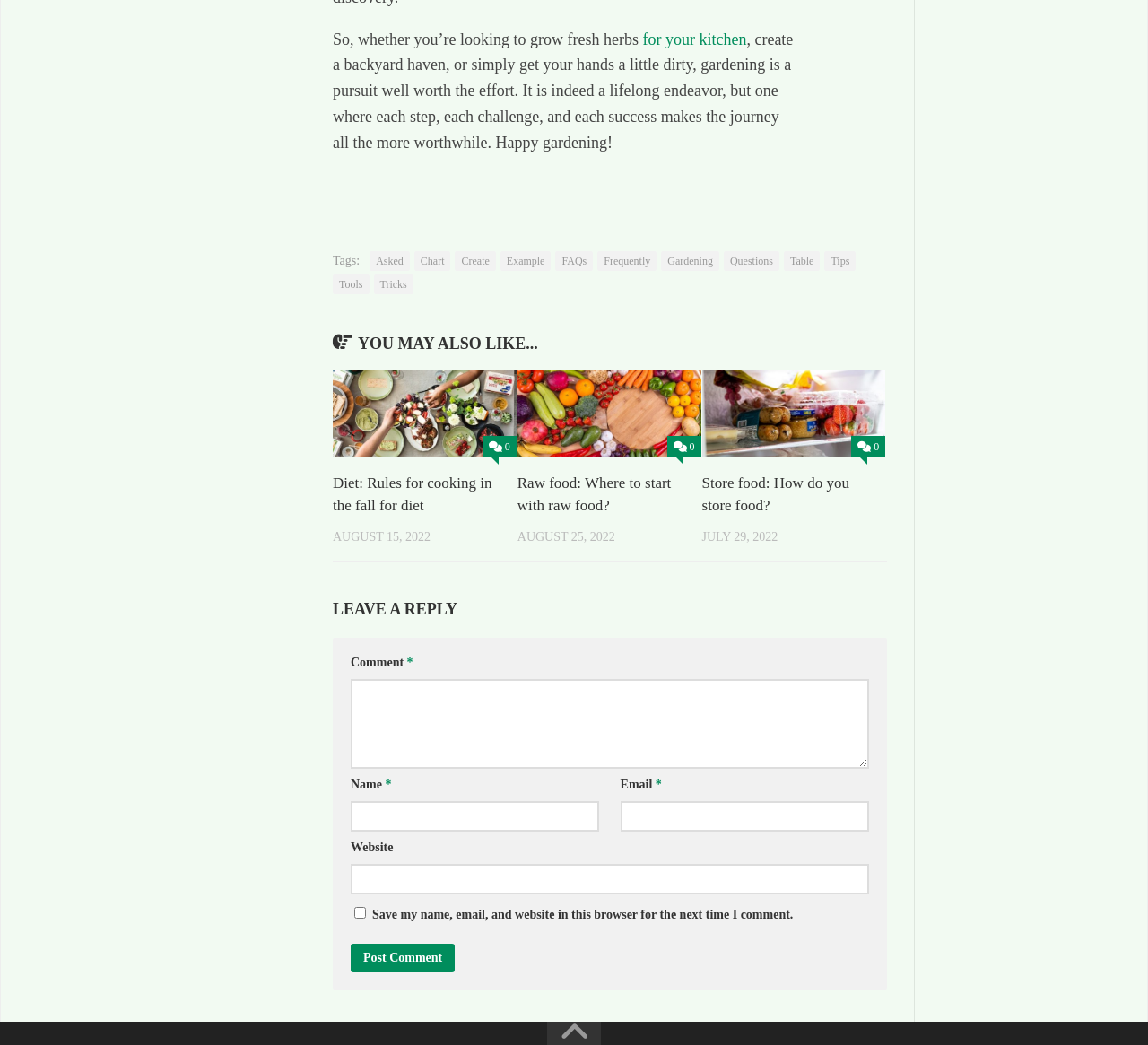Answer the question below with a single word or a brief phrase: 
What is the topic of the first article?

cooking in the fall for diet